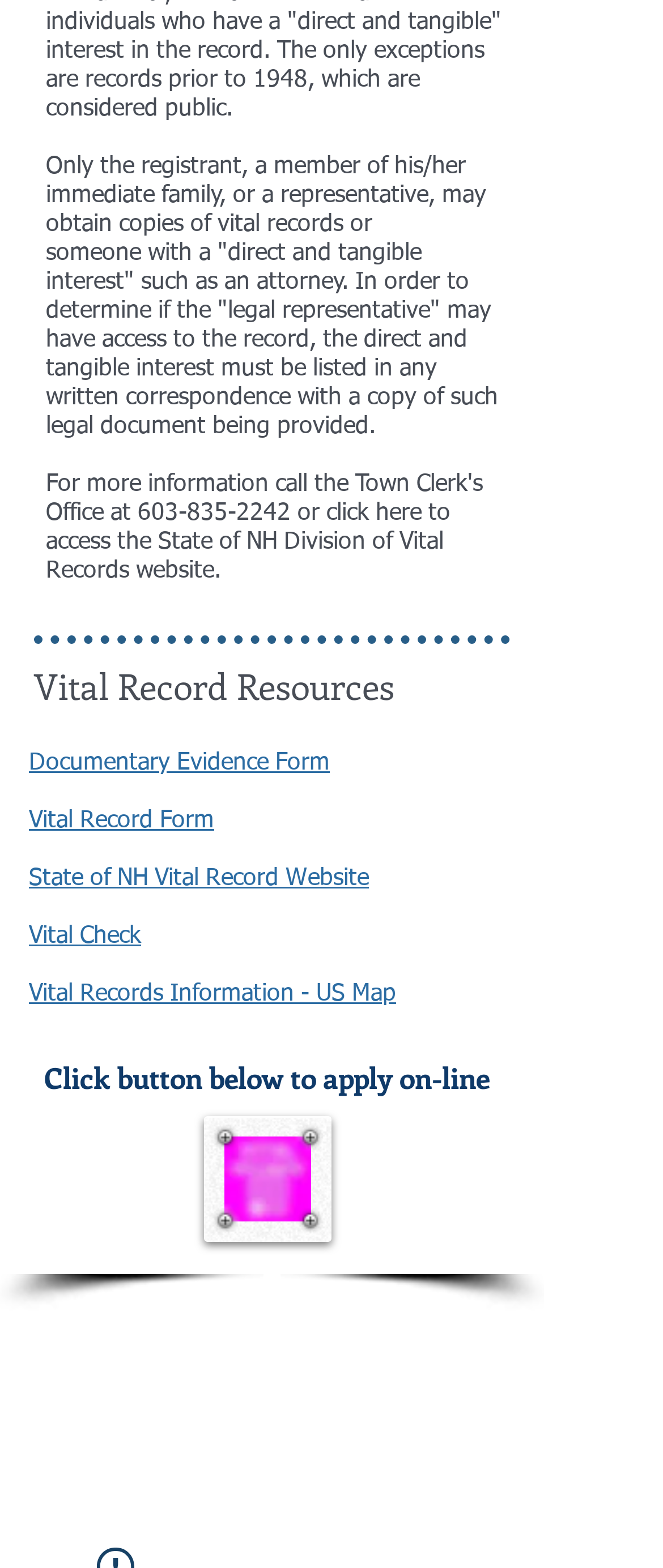Please specify the bounding box coordinates in the format (top-left x, top-left y, bottom-right x, bottom-right y), with all values as floating point numbers between 0 and 1. Identify the bounding box of the UI element described by: Vital Record Form

[0.044, 0.515, 0.323, 0.531]